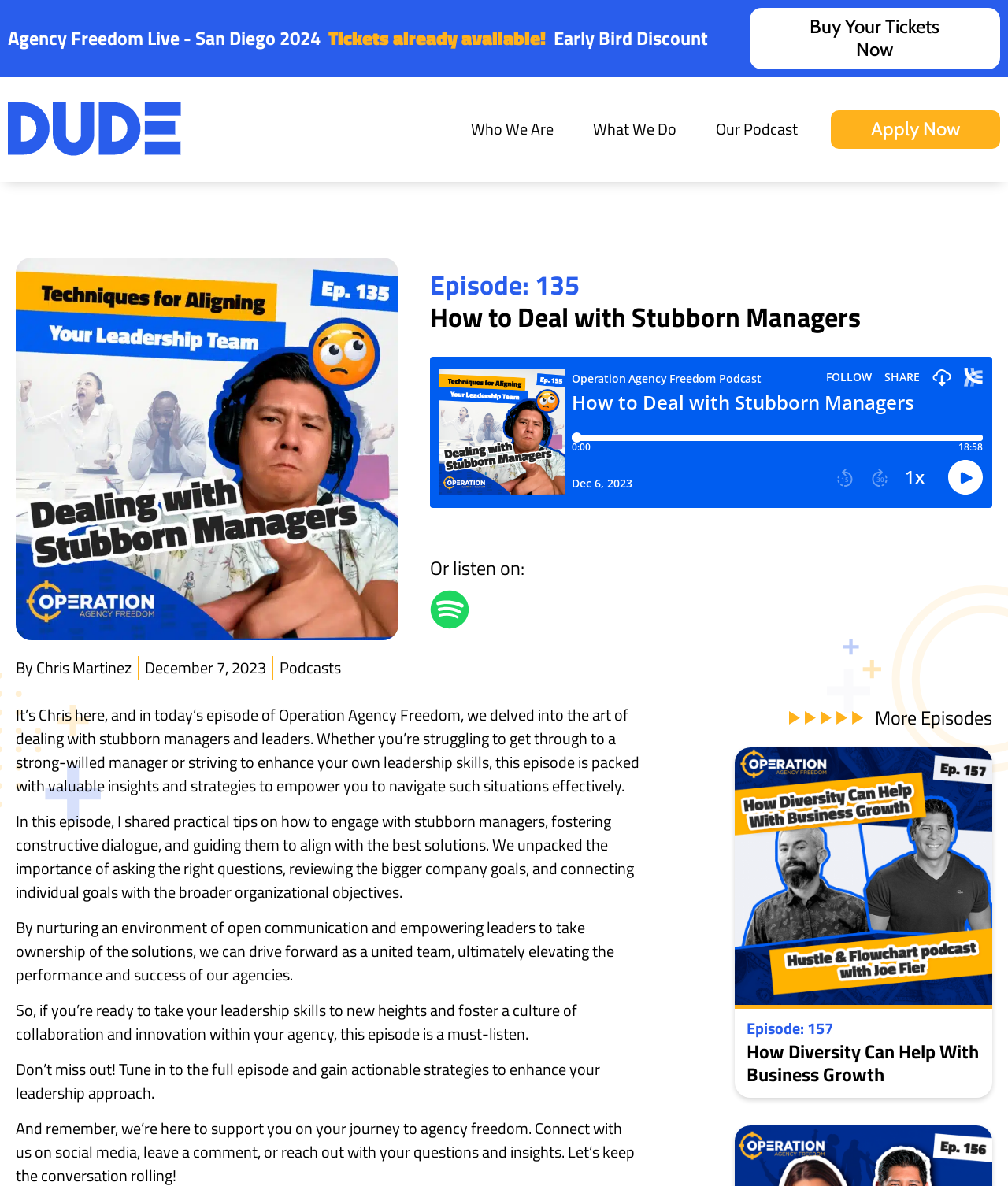Offer an in-depth caption of the entire webpage.

The webpage appears to be a podcast episode page from the "Operation Agency Freedom" series. At the top, there is a heading announcing "Agency Freedom Live - San Diego 2024" with a link to purchase tickets. Below this, there are two more headings, "Tickets already available!" and "Early Bird Discount", both with links. 

To the right of these headings, there is a call-to-action button "Buy Your Tickets Now". Above this button, there is a logo of "DUDE" with a link. 

Below the ticket announcements, there is a navigation menu with links to "Who We Are", "What We Do", "Our Podcast", and "Apply Now". 

The main content of the page is focused on the podcast episode. There is a heading "Episode: 135" followed by another heading "How to Deal with Stubborn Managers". Below these headings, there is an embedded player to listen to the episode. 

To the right of the player, there is a text "Or listen on:" followed by an image of a podcast platform. Below this, there is a text "By Chris Martinez" with the episode's publication date "December 7, 2023". There is also a link to "Podcasts" nearby.

The main content of the episode is divided into four paragraphs. The first paragraph introduces the topic of dealing with stubborn managers and leaders. The second paragraph explains the importance of asking the right questions and connecting individual goals with the broader organizational objectives. The third paragraph emphasizes the need for open communication and empowering leaders to take ownership of solutions. The fourth paragraph encourages listeners to tune in to the full episode to gain actionable strategies to enhance their leadership approach.

At the bottom of the page, there is a heading "More Episodes" followed by a list of episode links, including "Episode: 157" with a title "How Diversity Can Help With Business Growth".